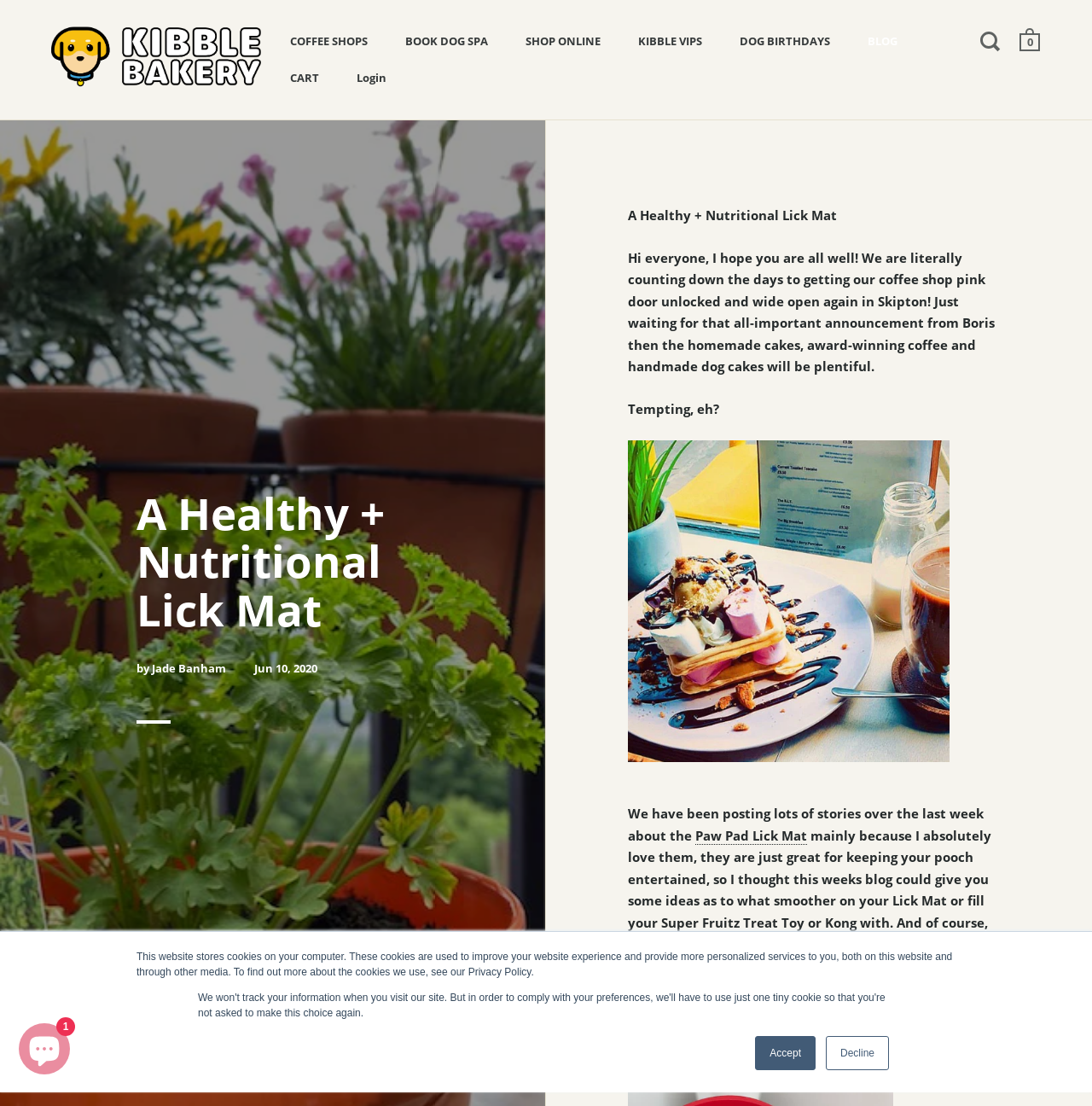Find the bounding box coordinates for the element that must be clicked to complete the instruction: "Click the 'COFFEE SHOPS' link". The coordinates should be four float numbers between 0 and 1, indicated as [left, top, right, bottom].

[0.25, 0.021, 0.352, 0.054]